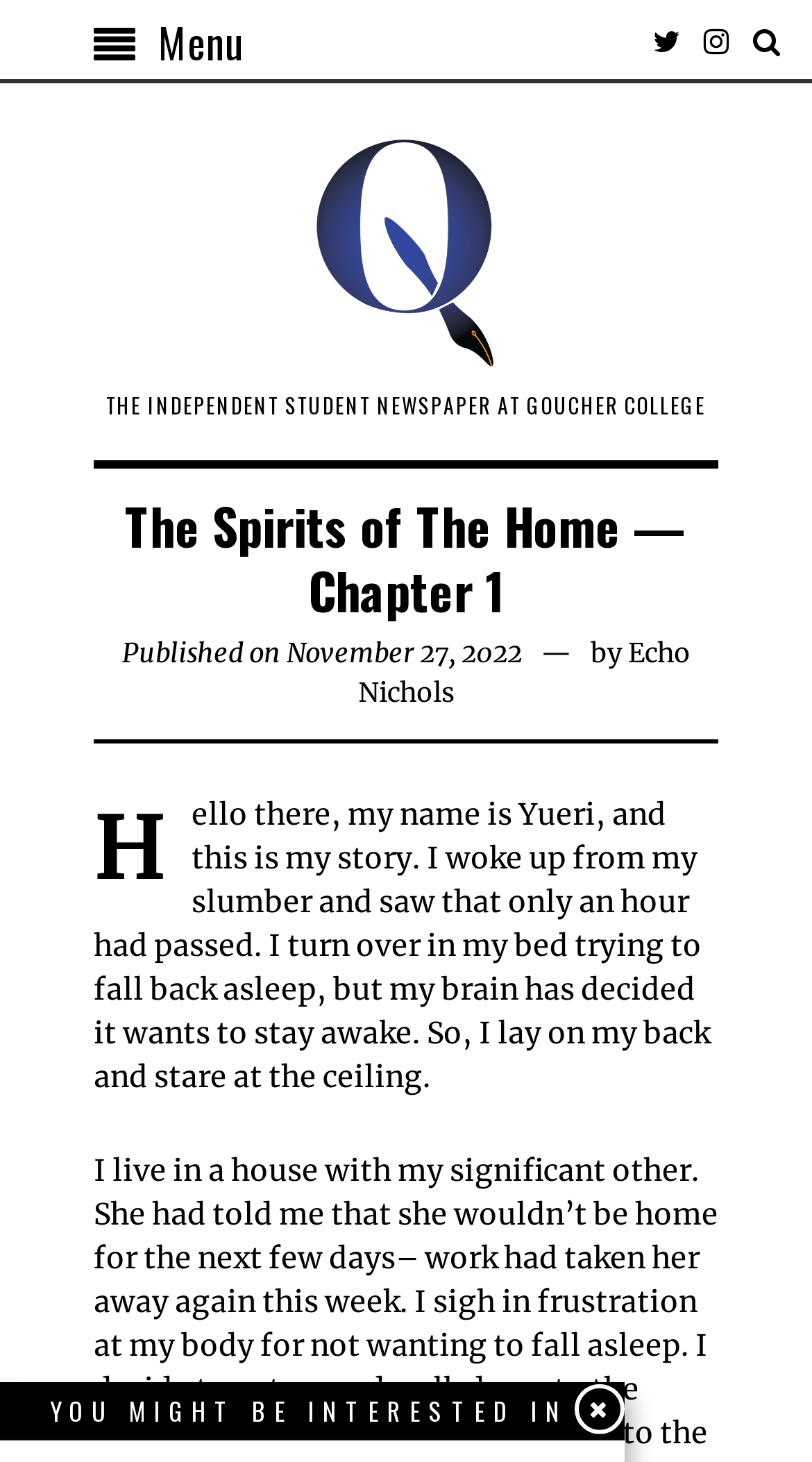Describe in detail what you see on the webpage.

The webpage appears to be a blog or article page, with a focus on a personal story. At the top left, there is a menu link with a hamburger icon, and to its right, there are two more links with icons. Above these links, there is a logo, which is an image, and below it, there is a heading that reads "THE INDEPENDENT STUDENT NEWSPAPER AT GOUCHER COLLEGE".

Below the logo, there is a header section that contains the title of the article, "The Spirits of The Home — Chapter 1", along with the publication date, "Published on November 27, 2022", and the author's name, "Echo Nichols". 

The main content of the page is a block of text that starts with "Hello there, my name is Yueri, and this is my story..." and continues to describe the author's experience of waking up from a nap and trying to fall back asleep. This text block takes up most of the page's content area.

At the bottom of the page, there is a heading that reads "YOU MIGHT BE INTERESTED IN", and to its right, there is a button with a caret icon.